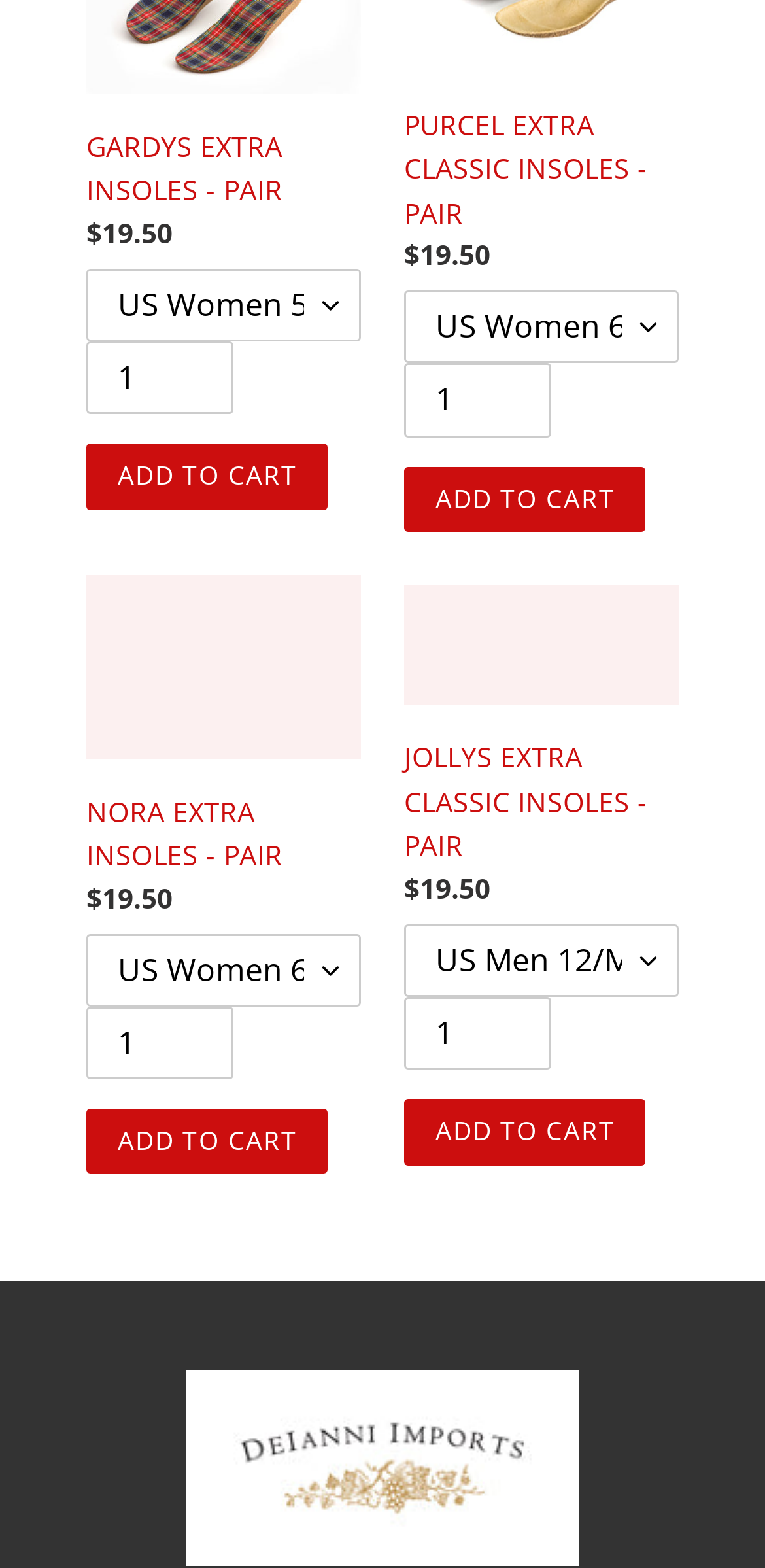Please identify the bounding box coordinates of the region to click in order to complete the given instruction: "View product details of NORA EXTRA INSOLES - PAIR". The coordinates should be four float numbers between 0 and 1, i.e., [left, top, right, bottom].

[0.113, 0.367, 0.472, 0.595]